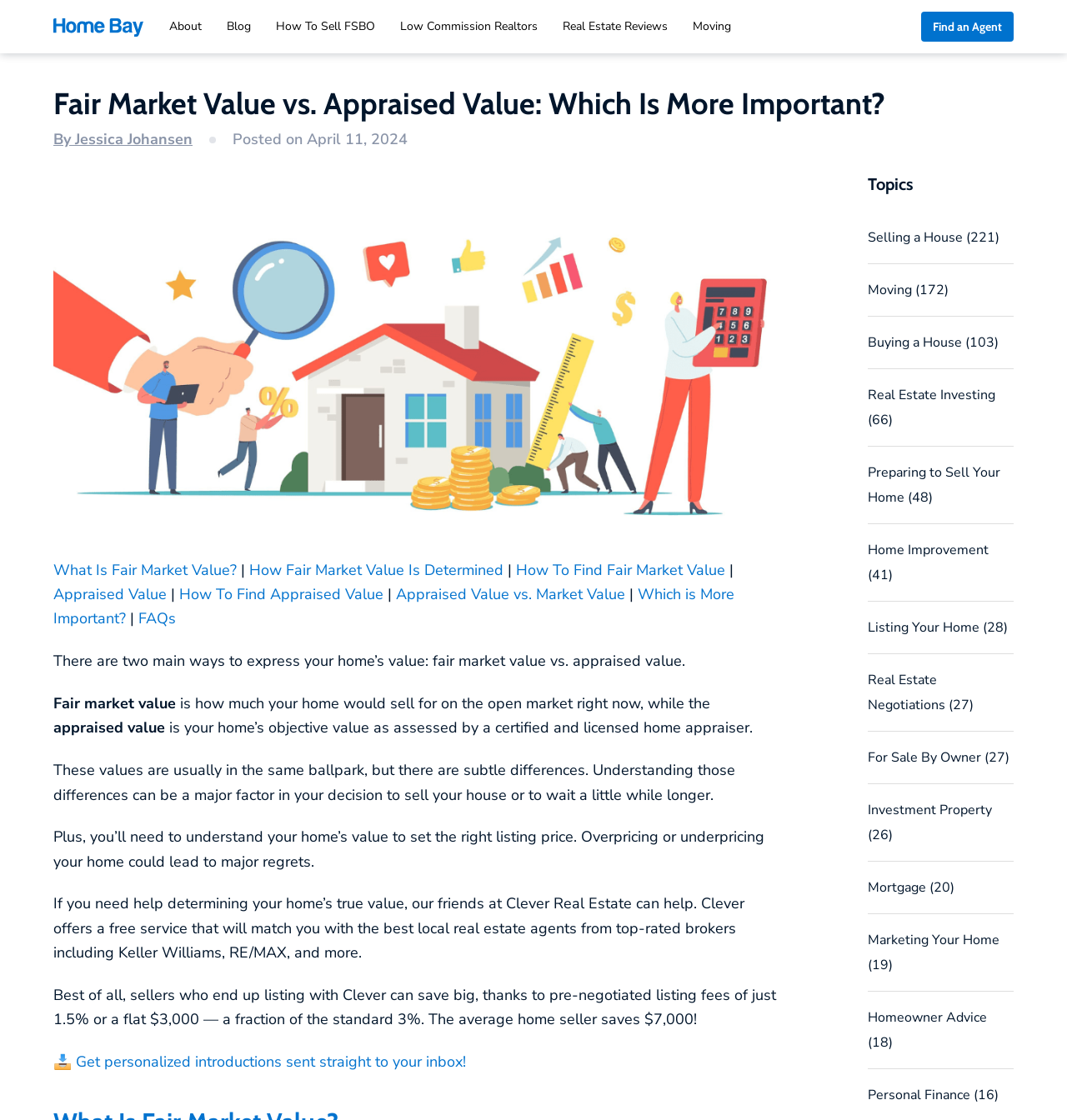What is the purpose of understanding fair market value and appraised value?
From the image, respond using a single word or phrase.

To set the right listing price